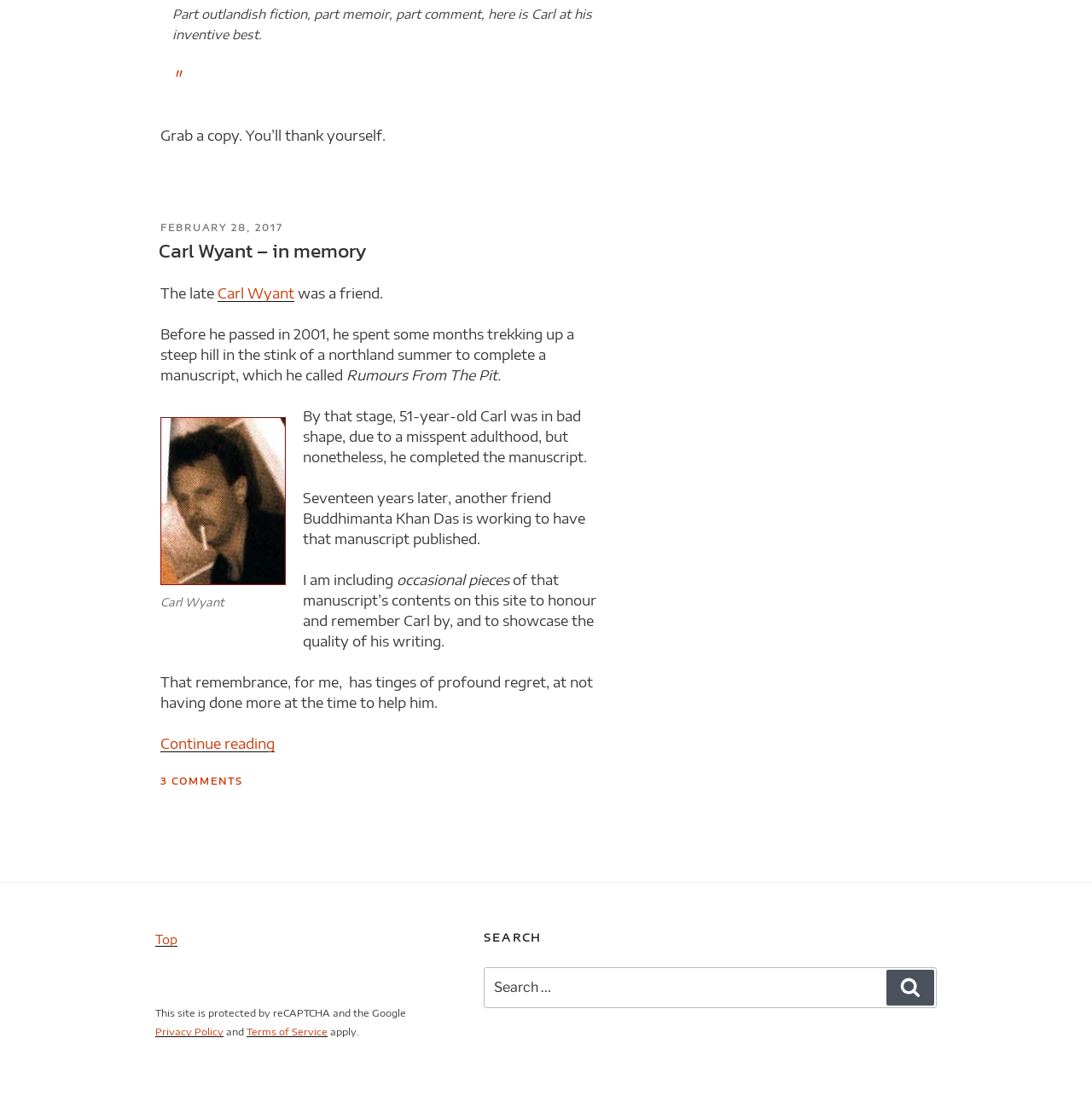What is the name of the friend who is working to publish Carl's manuscript?
Use the information from the image to give a detailed answer to the question.

The answer can be found in the text 'Seventeen years later, another friend Buddhimanta Khan Das is working to have that manuscript published.'